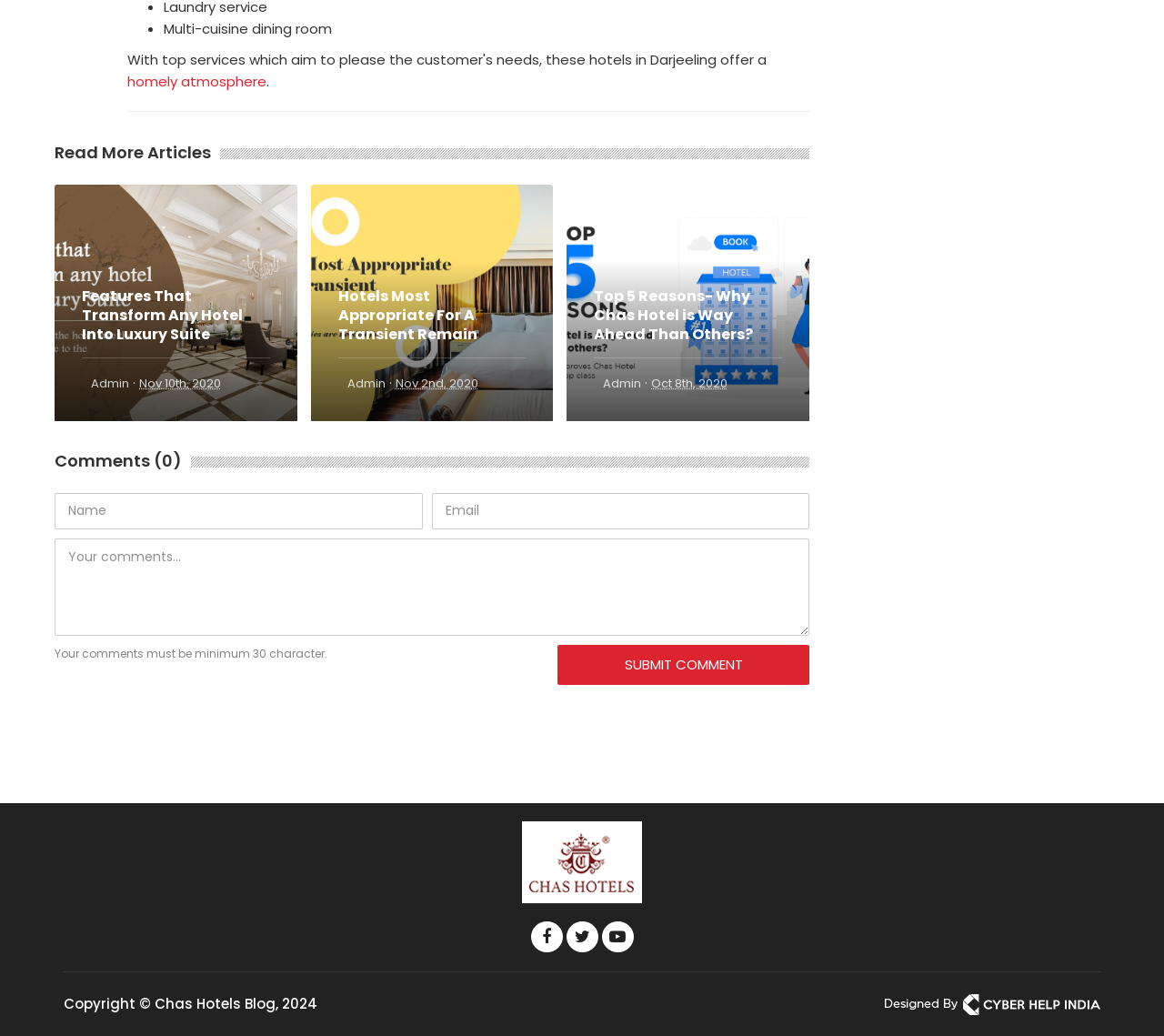Can you find the bounding box coordinates of the area I should click to execute the following instruction: "Read the article 'Features That Transform Any Hotel Into Luxury Suite'"?

[0.07, 0.277, 0.232, 0.332]